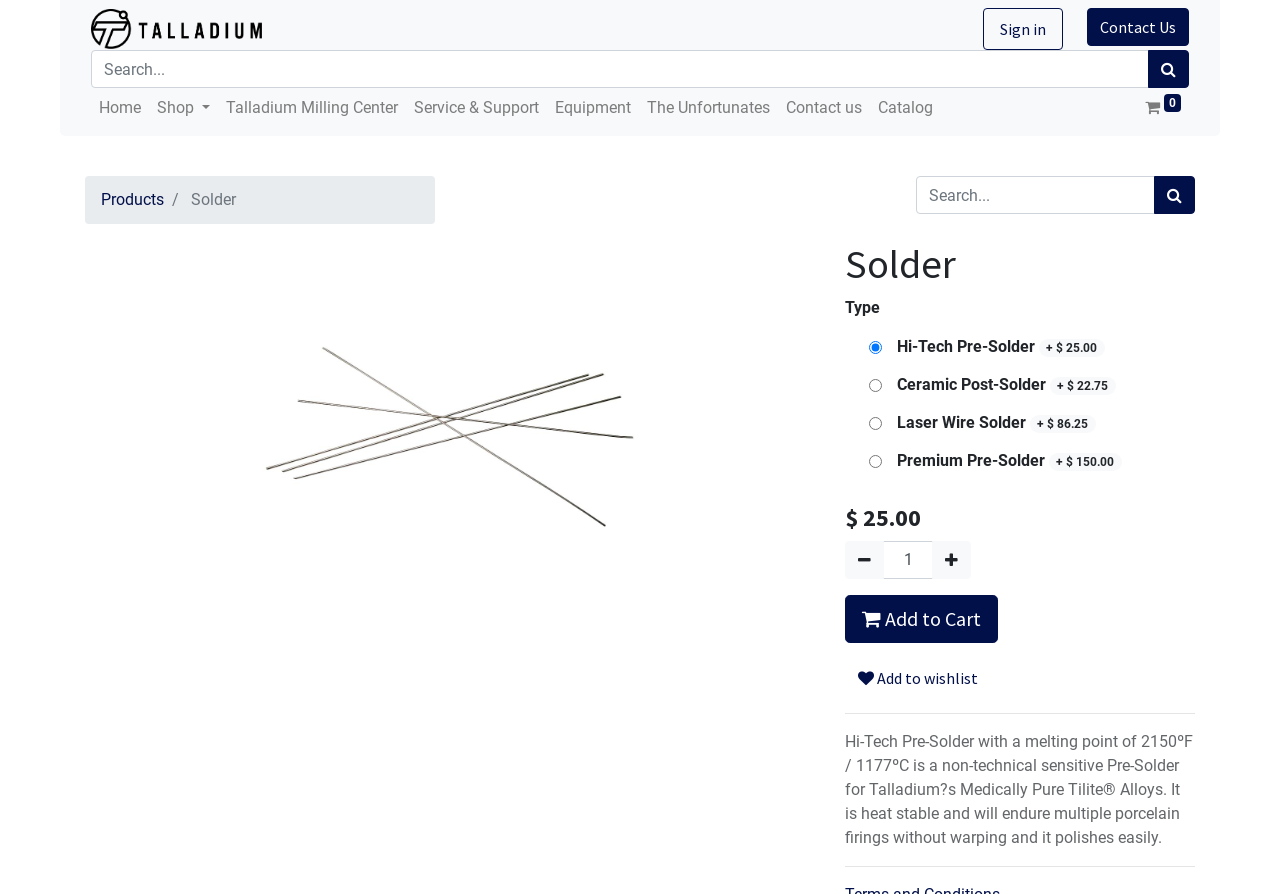Using the details in the image, give a detailed response to the question below:
What is the price of the Hi-Tech Pre-Solder?

I found a radio button element with the text 'Hi-Tech Pre-Solder + $25.00' and the 'checked' property set to true. This indicates that the Hi-Tech Pre-Solder is the selected option, and its price is $25.00.